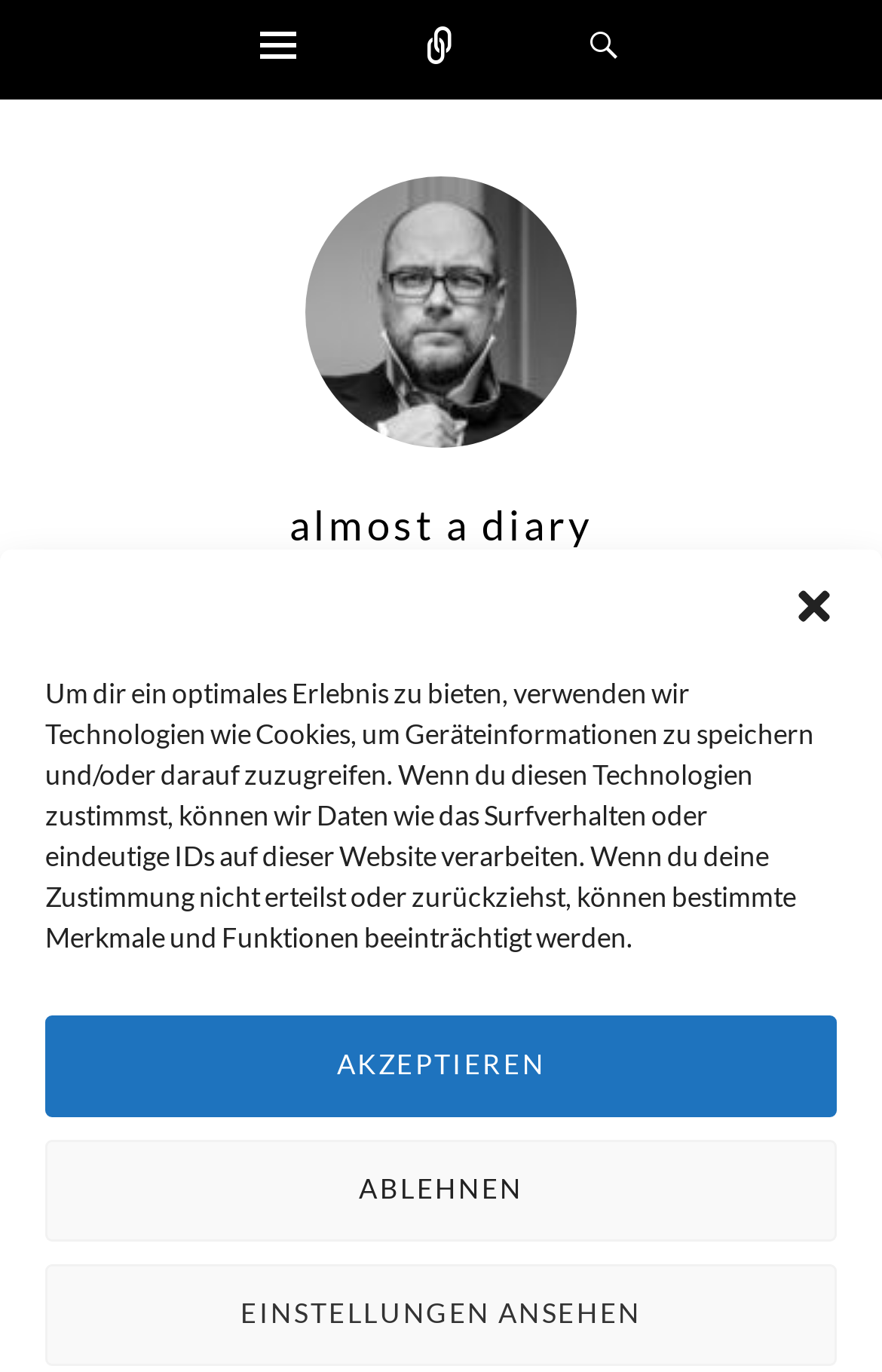Locate the bounding box of the UI element described by: "aria-label="Dialog schließen"" in the given webpage screenshot.

[0.897, 0.425, 0.949, 0.457]